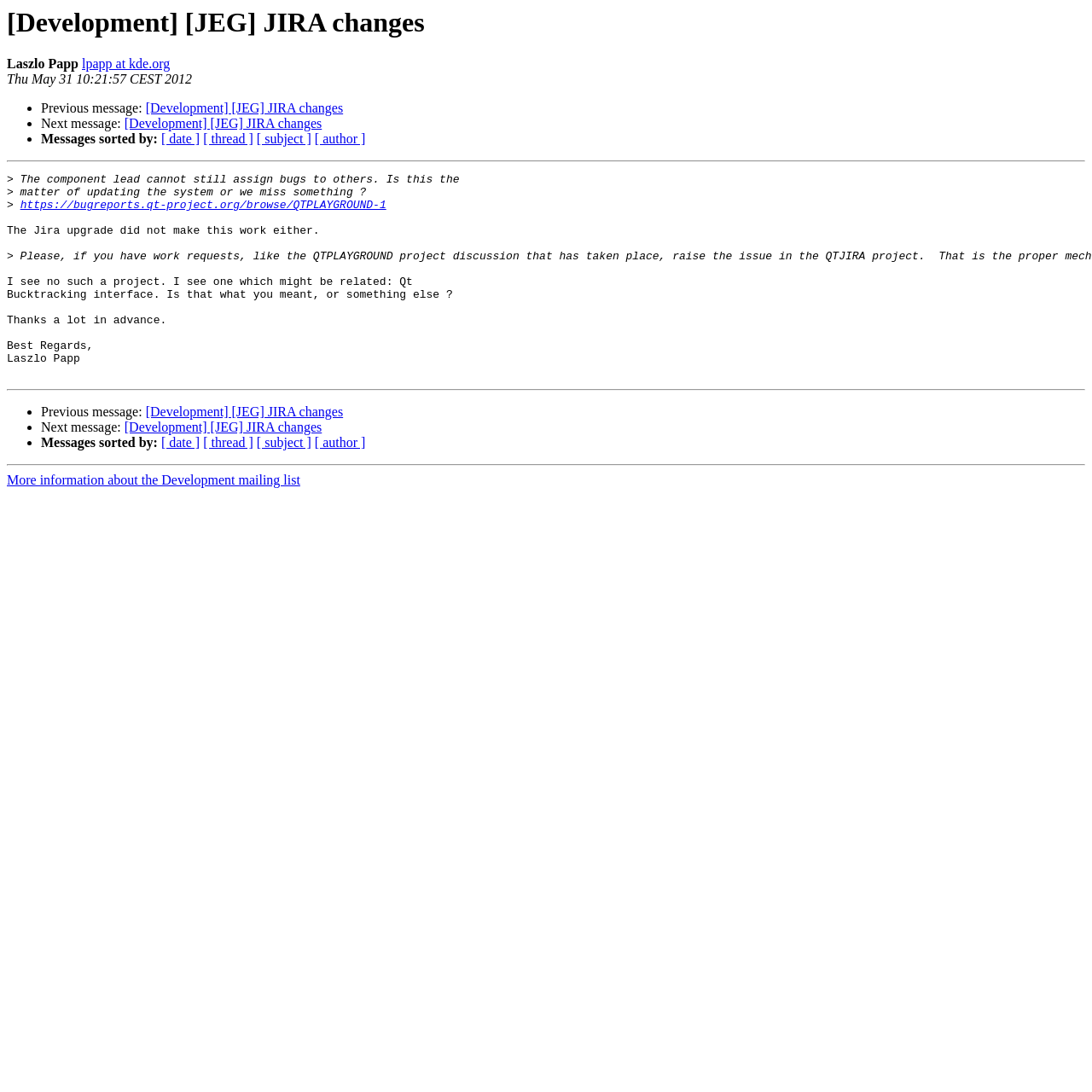Identify the bounding box coordinates of the element that should be clicked to fulfill this task: "Visit the Qt Bucktracking interface project". The coordinates should be provided as four float numbers between 0 and 1, i.e., [left, top, right, bottom].

[0.018, 0.182, 0.354, 0.194]